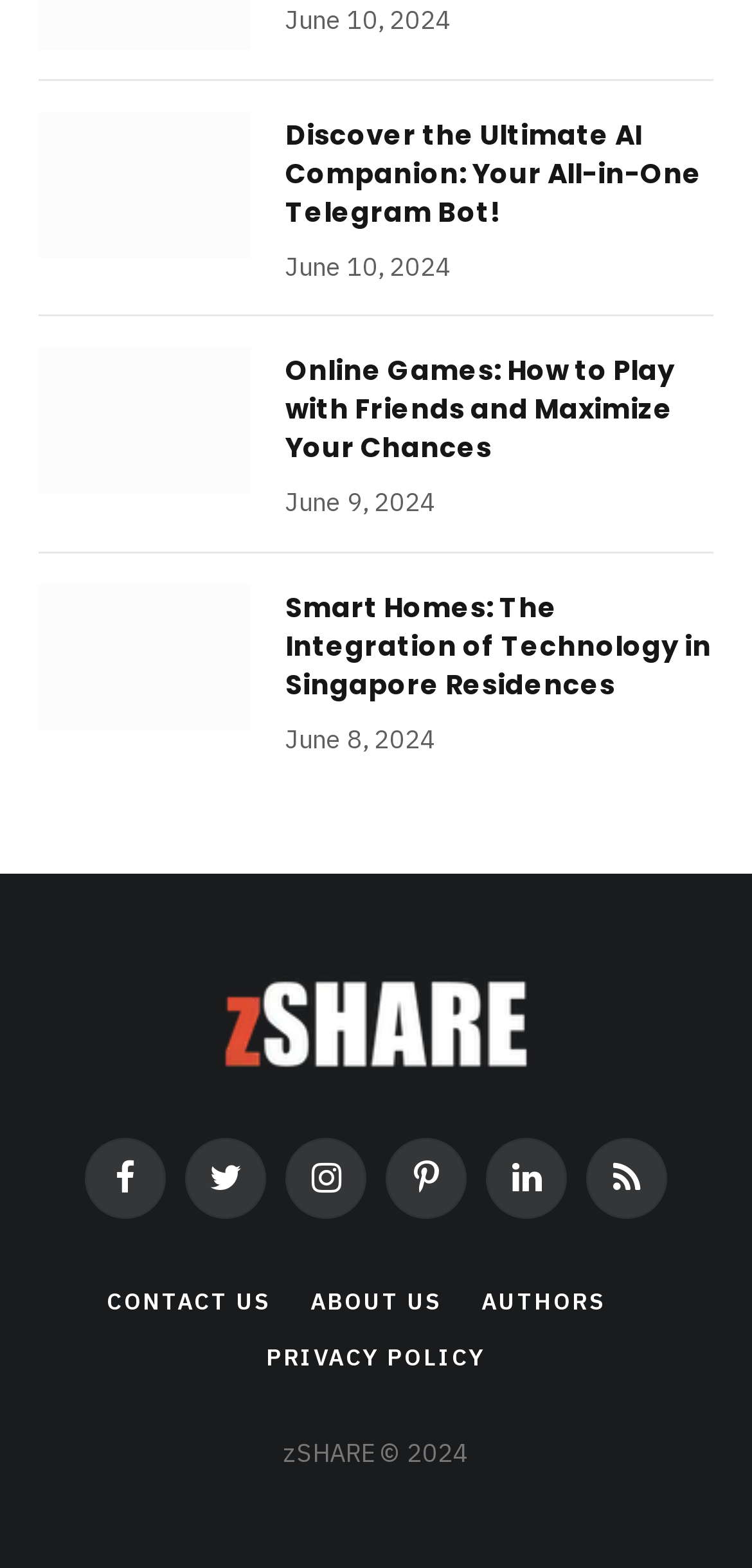Bounding box coordinates are specified in the format (top-left x, top-left y, bottom-right x, bottom-right y). All values are floating point numbers bounded between 0 and 1. Please provide the bounding box coordinate of the region this sentence describes: title="Share by Email"

None